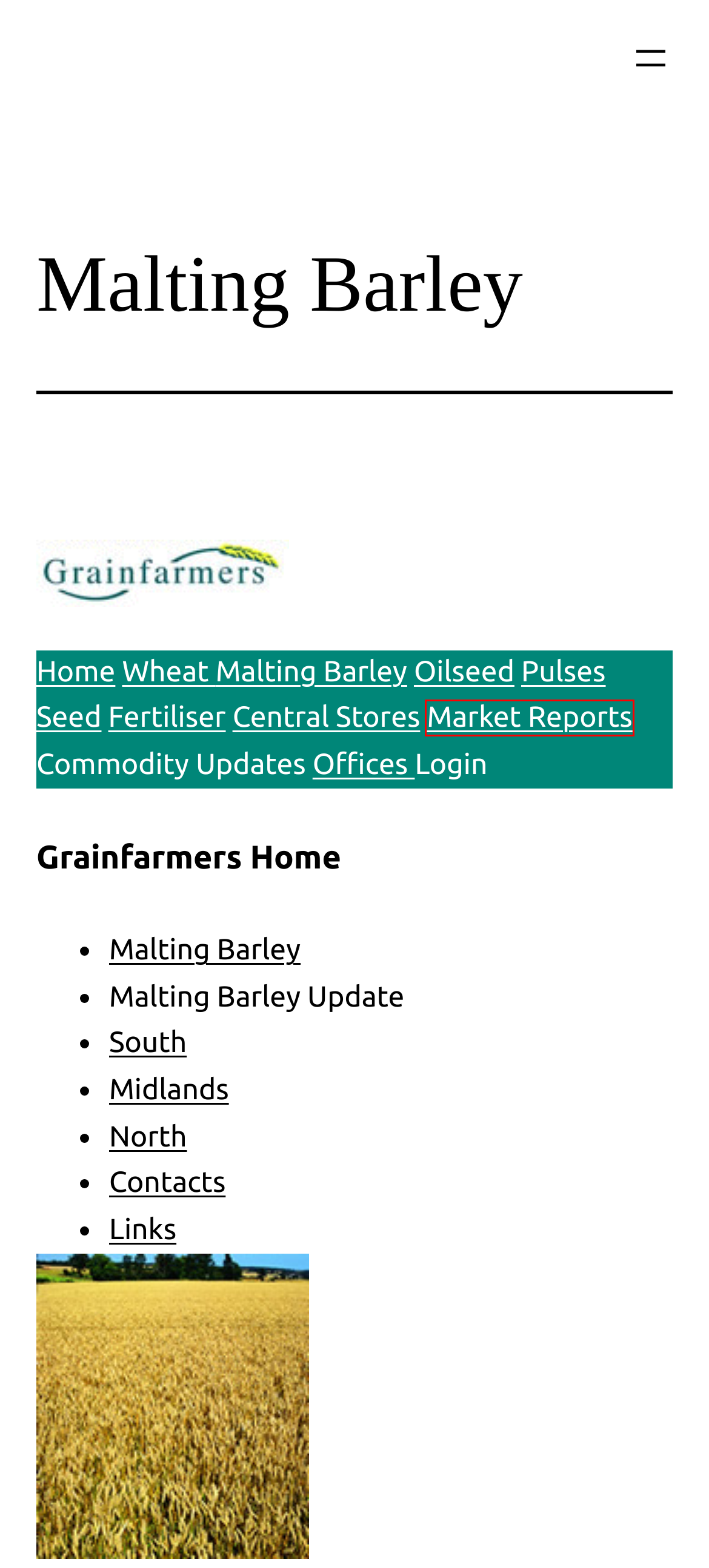Review the screenshot of a webpage containing a red bounding box around an element. Select the description that best matches the new webpage after clicking the highlighted element. The options are:
A. Pulses - Hello and welcome to the Grainfarmers plc website
B. North - Hello and welcome to the Grainfarmers plc website
C. Market Reports - Hello and welcome to the Grainfarmers plc website
D. Fertiliser - Hello and welcome to the Grainfarmers plc website
E. Offices - Hello and welcome to the Grainfarmers plc website
F. Hello and welcome to the Grainfarmers plc website.
G. Oilseed - Hello and welcome to the Grainfarmers plc website
H. South - Hello and welcome to the Grainfarmers plc website

C